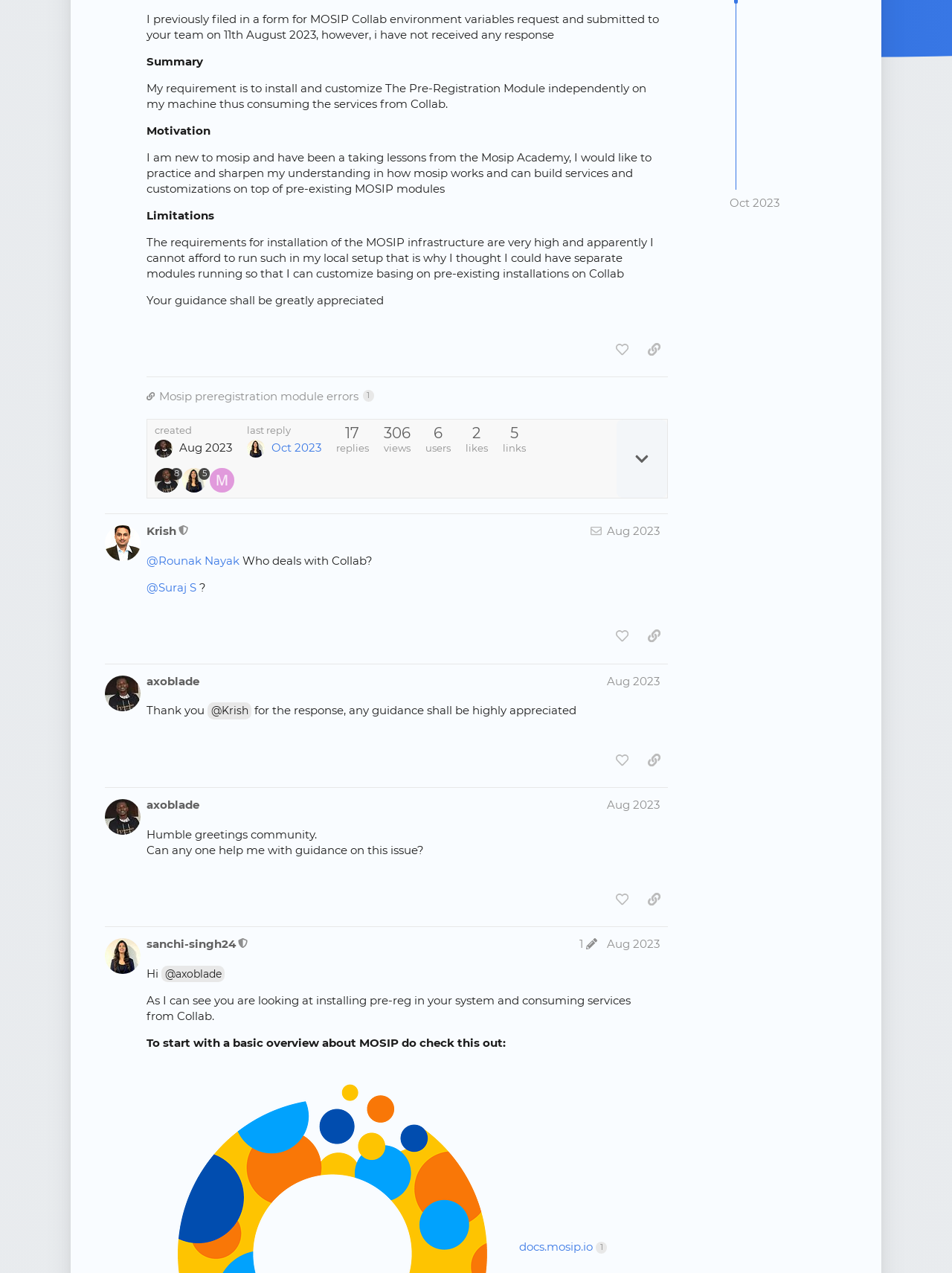Please locate the UI element described by "About Us" and provide its bounding box coordinates.

None